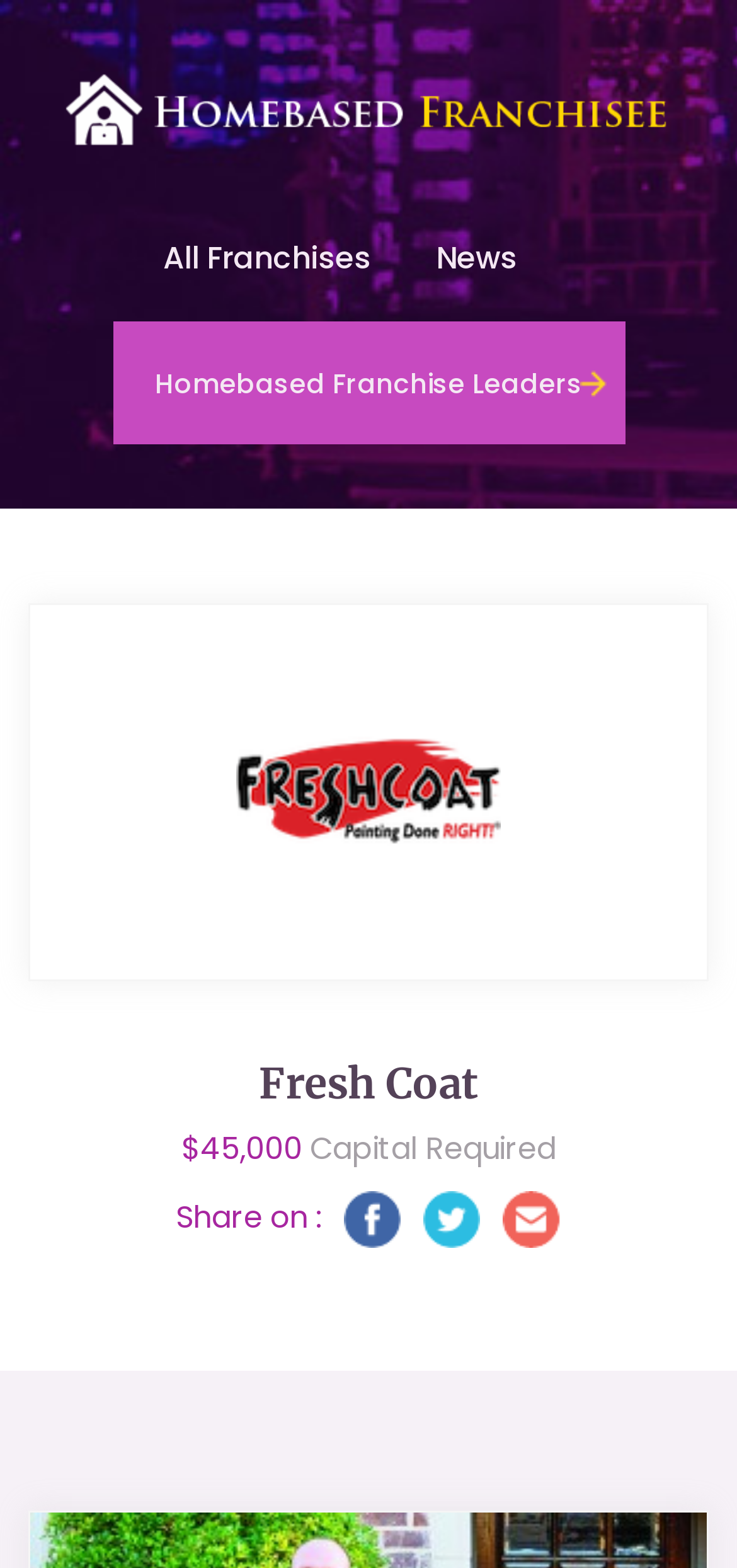Craft a detailed narrative of the webpage's structure and content.

The webpage is about home-based franchise opportunities in America. At the top, there is a prominent link "Mock up 10" accompanied by an image, taking up most of the width. Below this, there are three links aligned horizontally: "All Franchises", "News", and "Homebased Franchise Leaders". 

To the right of these links, there is a logo image. Below the logo, there are three headings: "Fresh Coat", "$45,000 Capital Required", and "Share on : Fb Tw Email". The "Share on" heading has three links: "Fb", "Tw", and "Email", each accompanied by a small icon. These links are positioned in a row, with "Fb" on the left, "Tw" in the middle, and "Email" on the right.